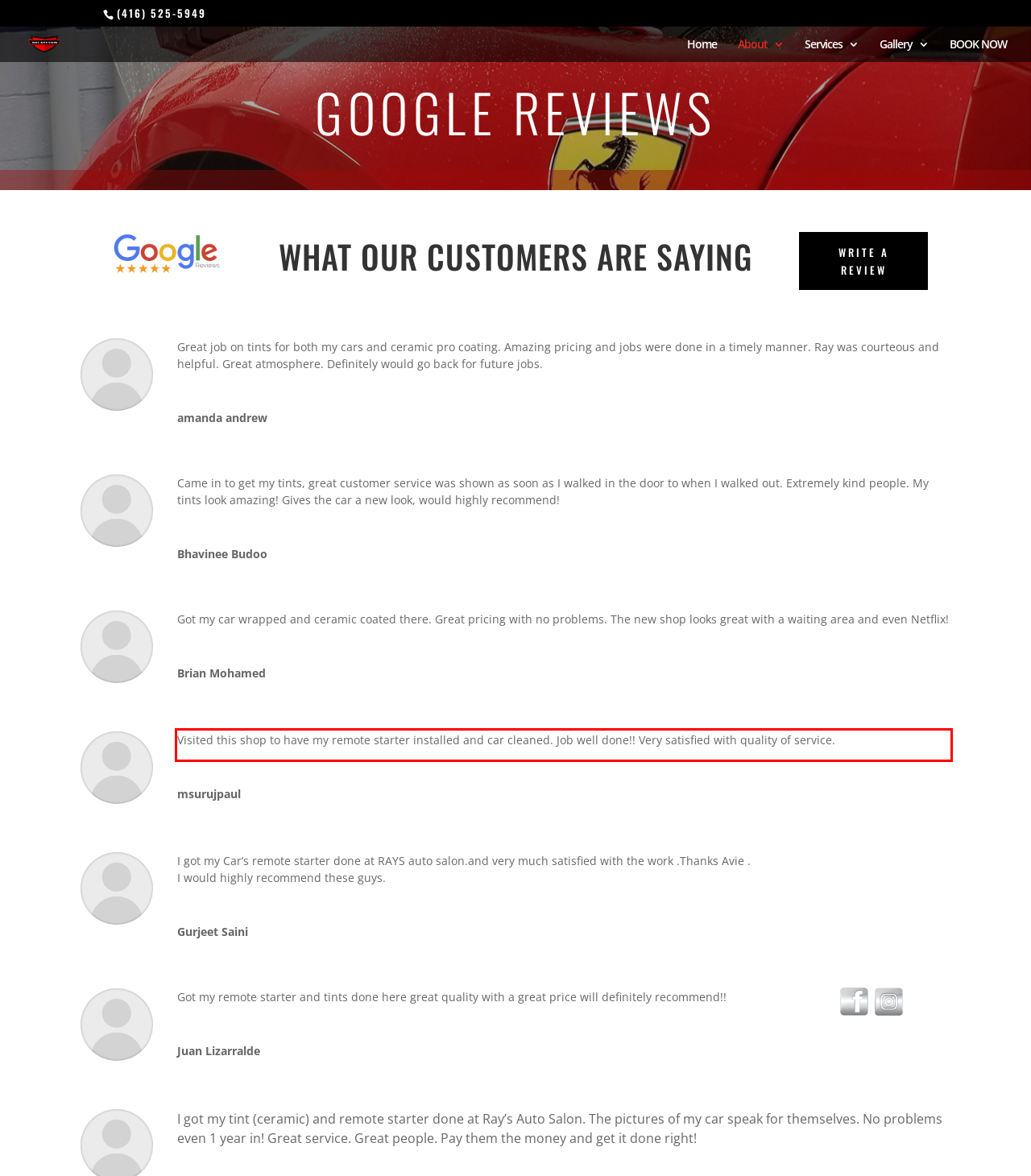Observe the screenshot of the webpage that includes a red rectangle bounding box. Conduct OCR on the content inside this red bounding box and generate the text.

Visited this shop to have my remote starter installed and car cleaned. Job well done!! Very satisfied with quality of service.